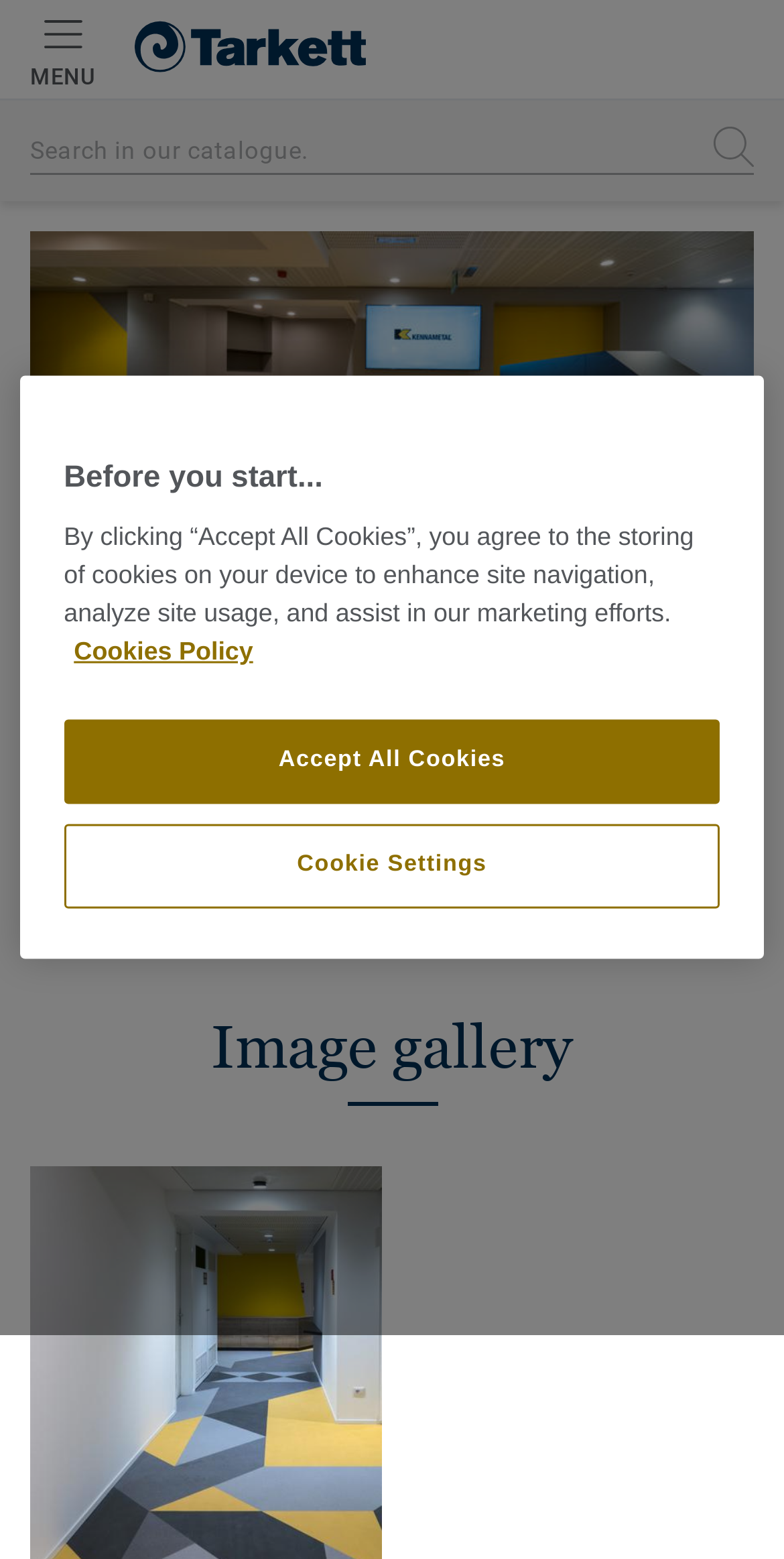What is the purpose of the searchbox?
Can you provide a detailed and comprehensive answer to the question?

I found the answer by looking at the searchbox element with the placeholder text 'Search in our catalogue.' which is located in the header section.